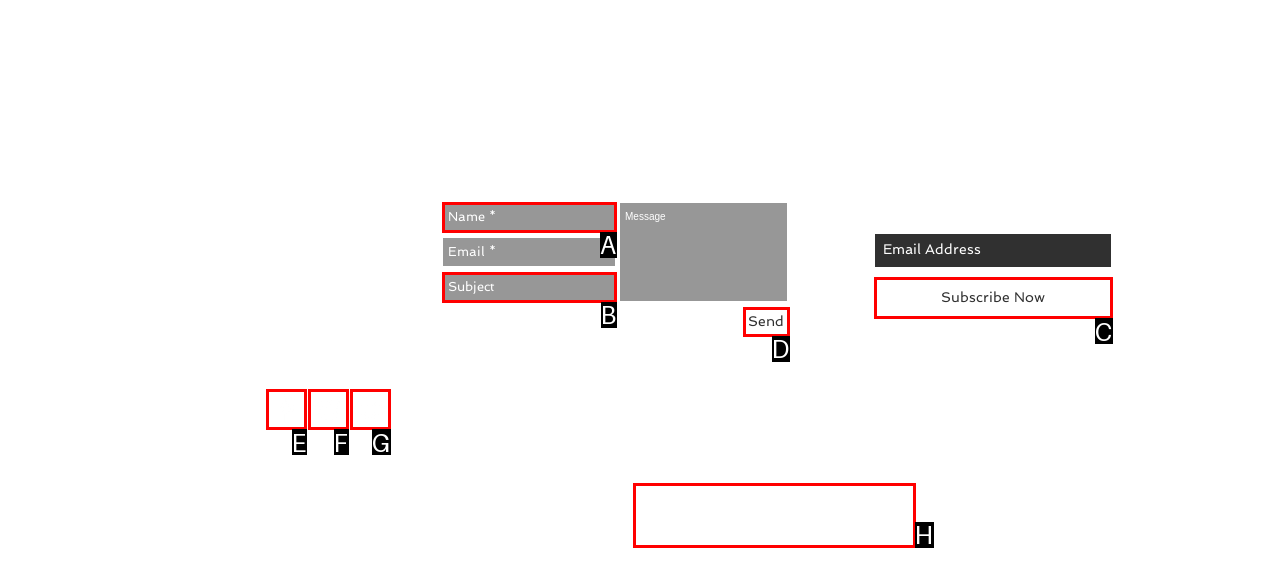Choose the letter that corresponds to the correct button to accomplish the task: Visit the About YG Accessories page
Reply with the letter of the correct selection only.

H